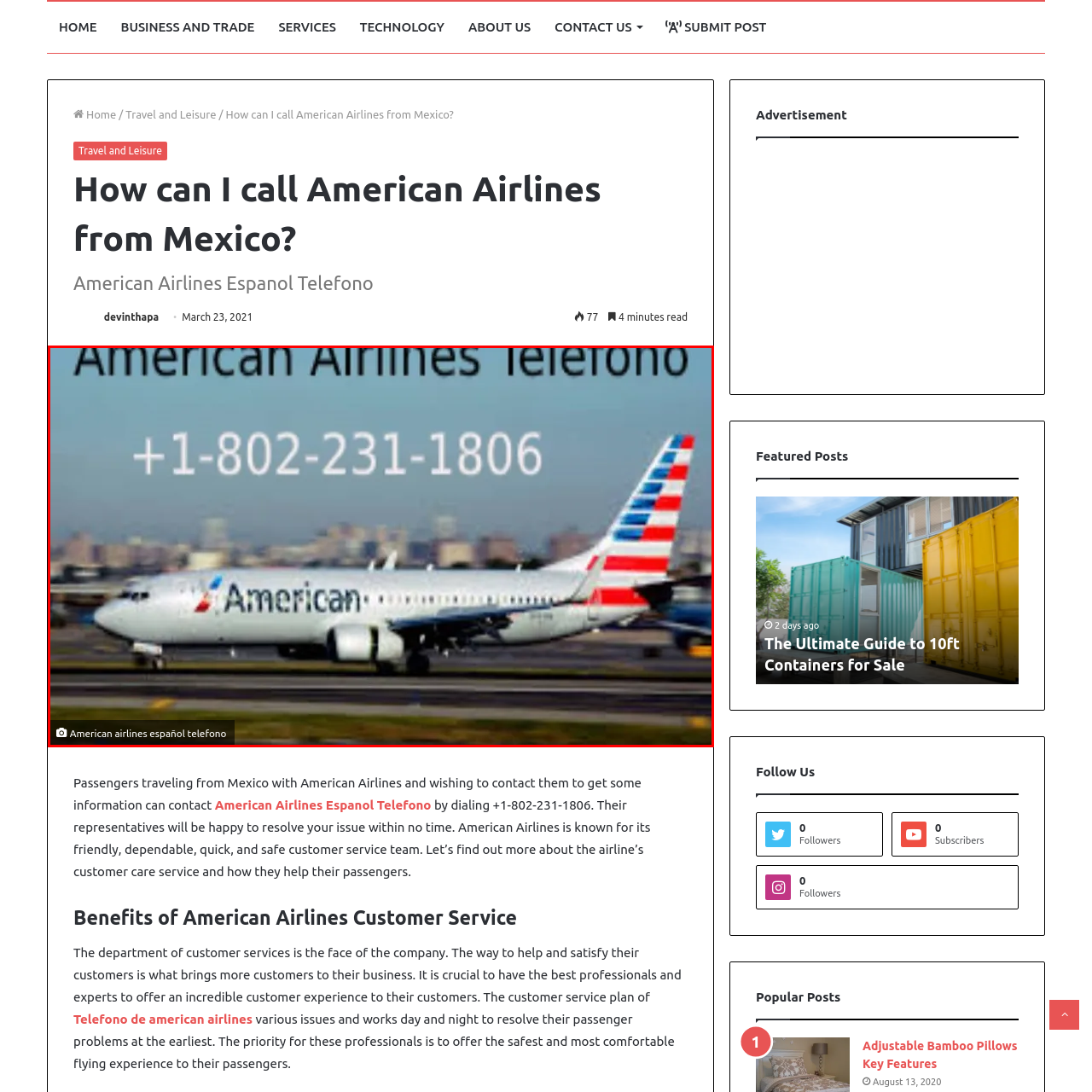Examine the image inside the red outline, What is the dynamic position of the plane?
 Answer with a single word or phrase.

Takeoff